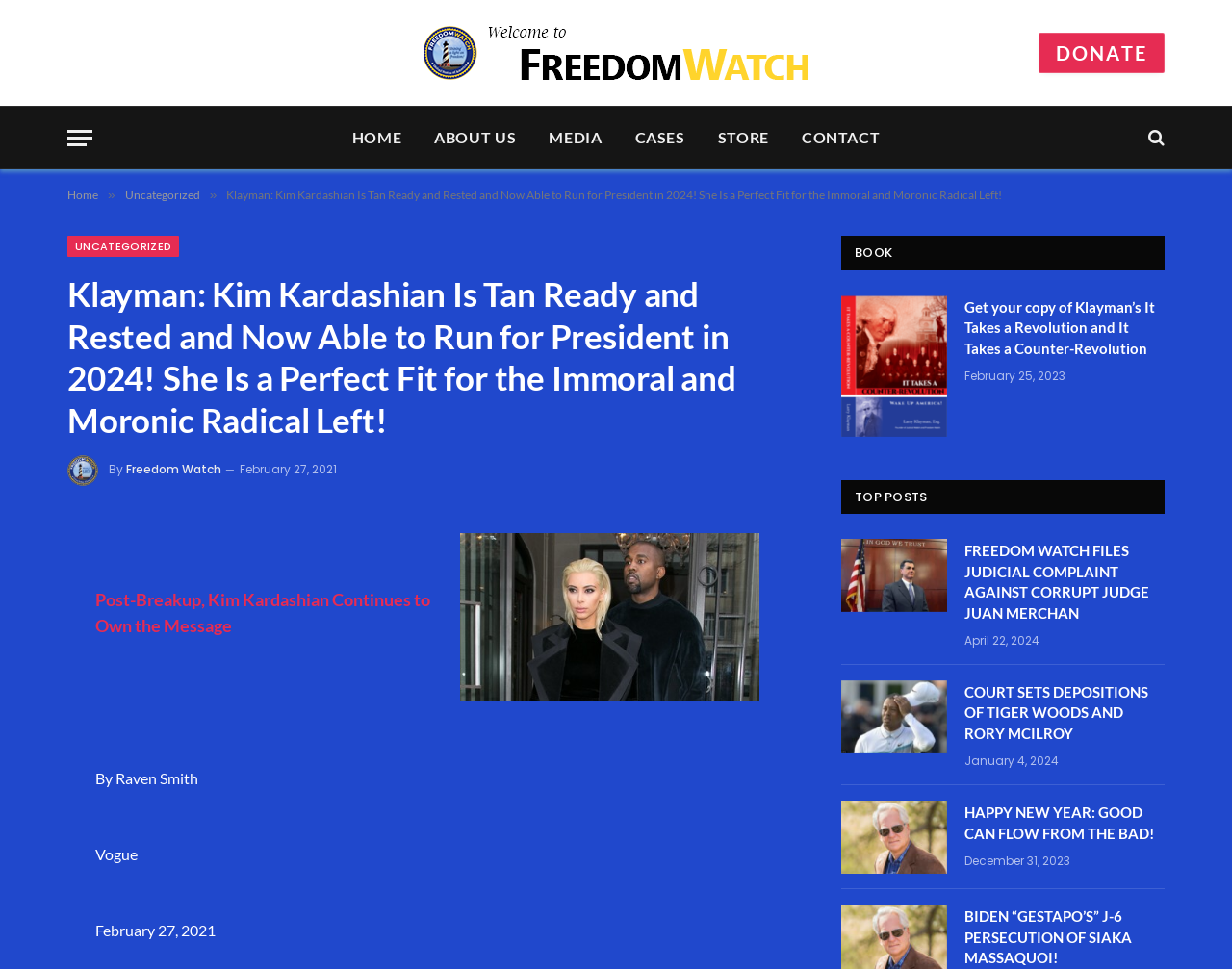Find the bounding box coordinates of the area that needs to be clicked in order to achieve the following instruction: "Click on the 'HOME' link". The coordinates should be specified as four float numbers between 0 and 1, i.e., [left, top, right, bottom].

[0.272, 0.11, 0.339, 0.174]